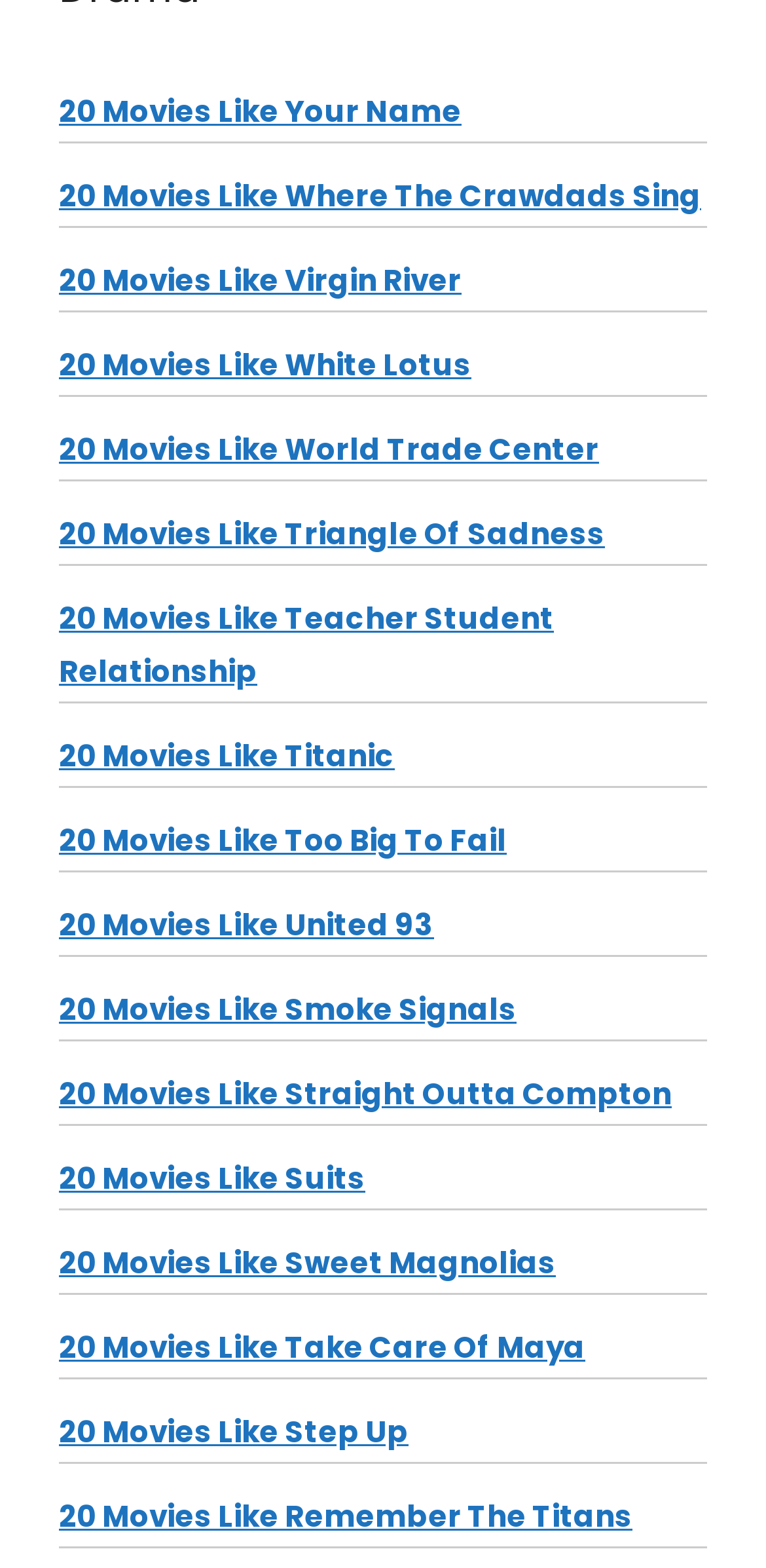Provide a brief response to the question using a single word or phrase: 
Are the links arranged in alphabetical order?

No